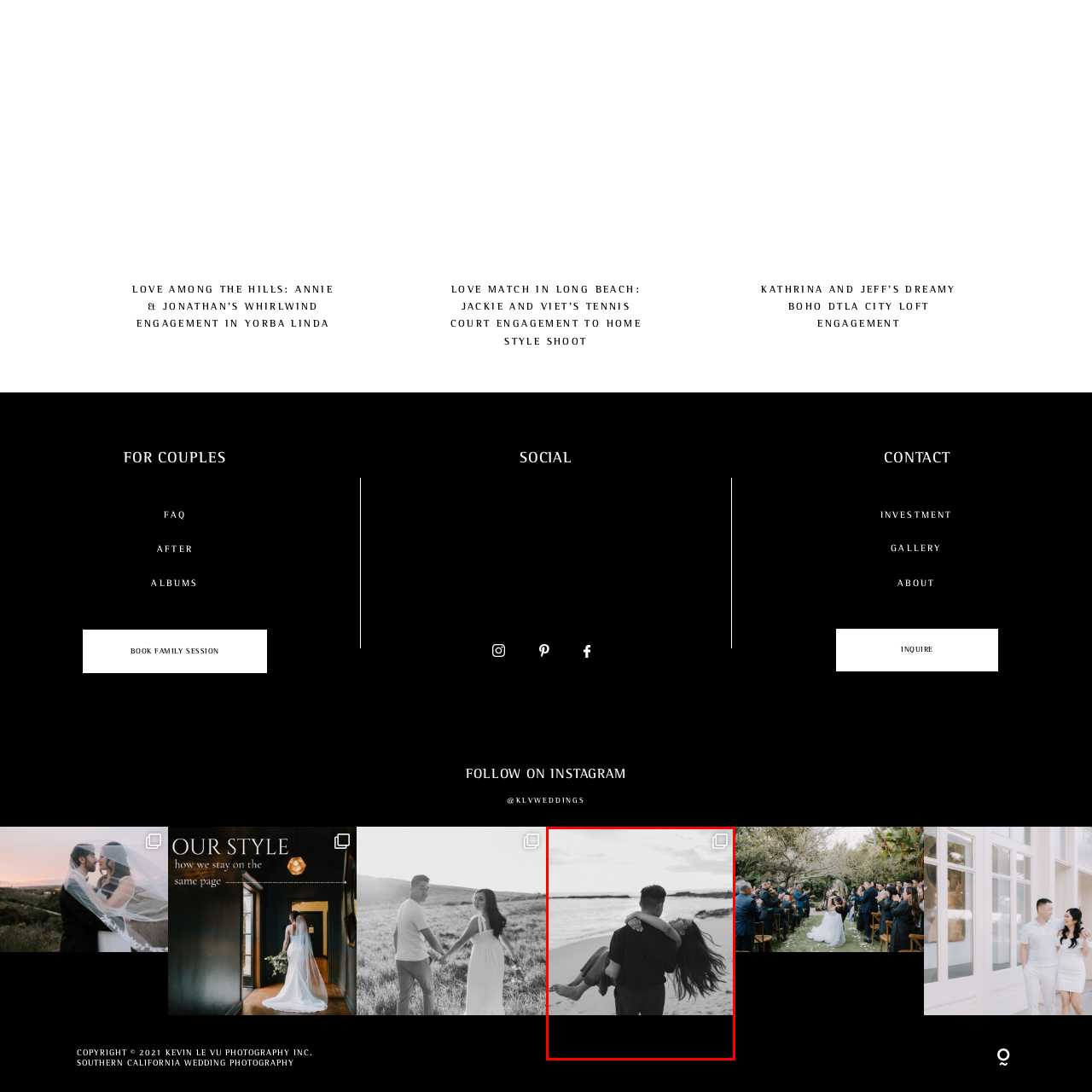Are the clouds in the background dark? Look at the image outlined by the red bounding box and provide a succinct answer in one word or a brief phrase.

No